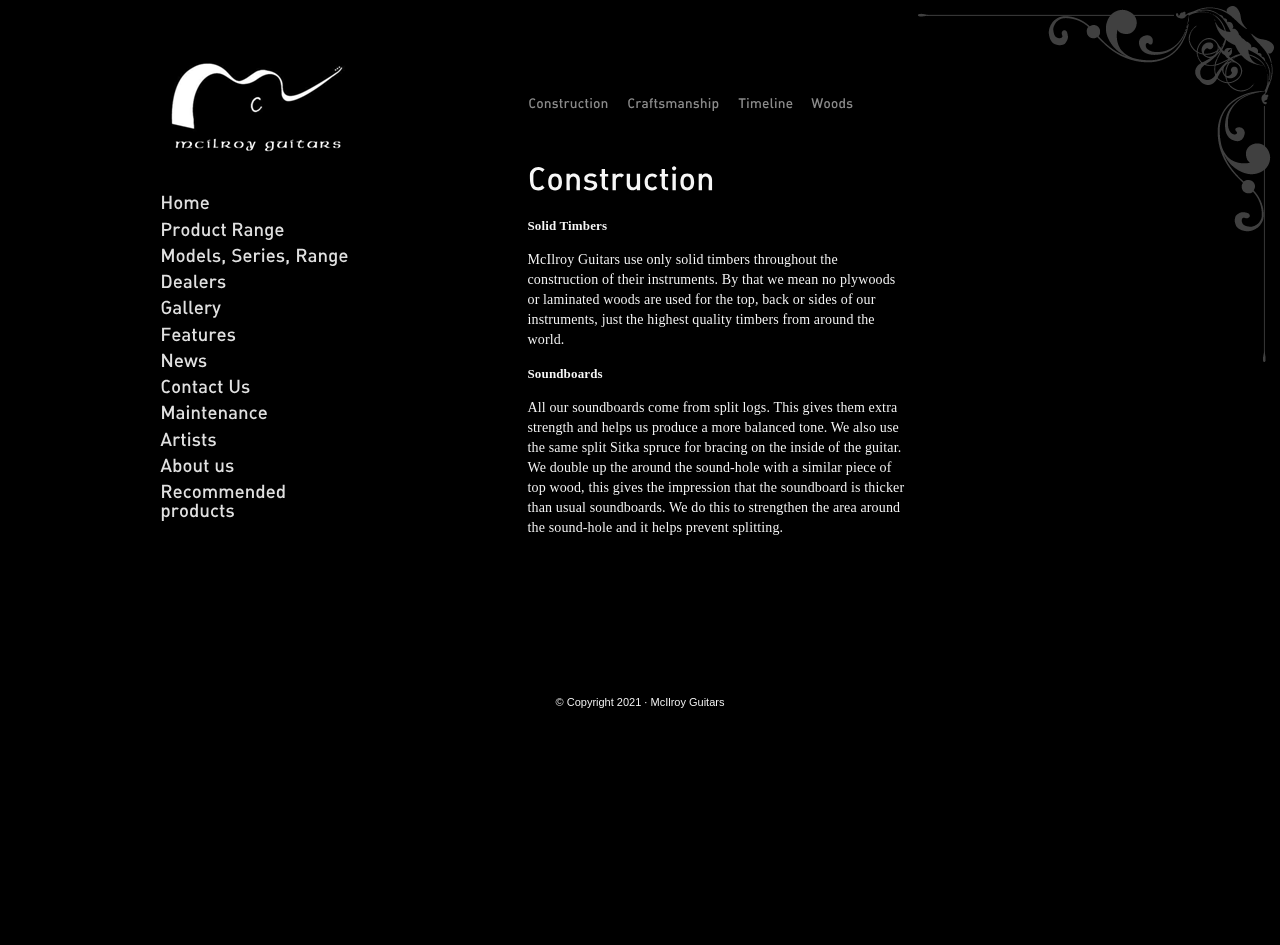Provide a thorough summary of the webpage.

The webpage is about McIlroy Guitars, featuring a navigation menu at the top with 11 links: Home, Product Range, Models, Series, Range, Dealers, Gallery, Features, News, Contact Us, Maintenance, Artists, About us, and Recommended products. 

Below the navigation menu, there is a main section that takes up most of the page. Within this section, there are four links: Construction, Craftsmanship, Timeline, and Woods, which are positioned horizontally and evenly spaced. 

Below these links, there are three headings: Construction, Solid Timbers, and Soundboards. The Construction heading is followed by a paragraph of text that describes McIlroy Guitars' use of solid timbers in their instrument construction. The Solid Timbers heading is followed by a paragraph of text that explains the benefits of using solid timbers. The Soundboards heading is followed by a paragraph of text that describes the process of creating soundboards from split logs and the benefits of this approach.

At the very bottom of the page, there is a copyright notice that reads "© Copyright 2021 · McIlroy Guitars".